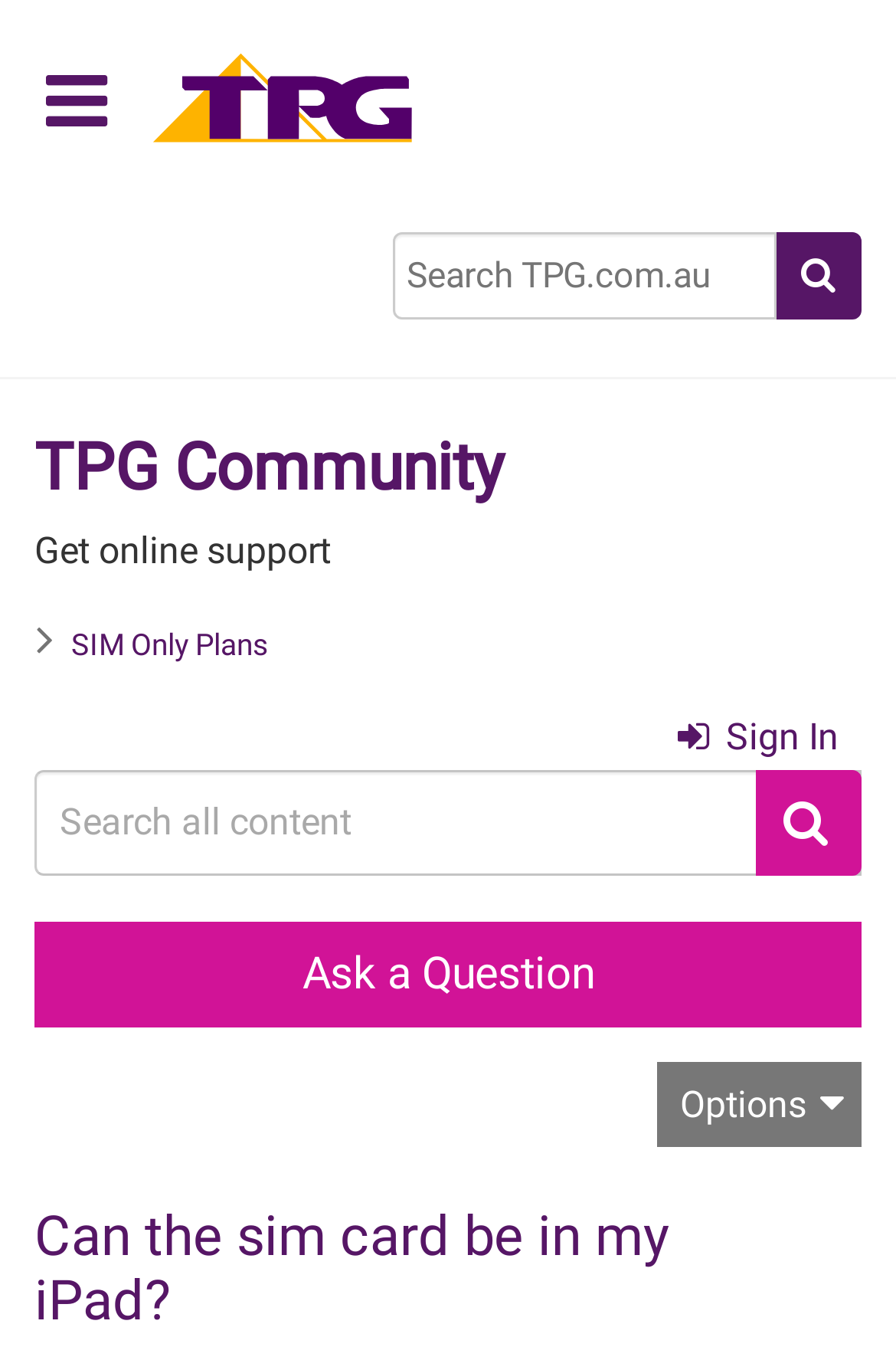What is the placeholder text of the search box?
Respond to the question with a single word or phrase according to the image.

Search